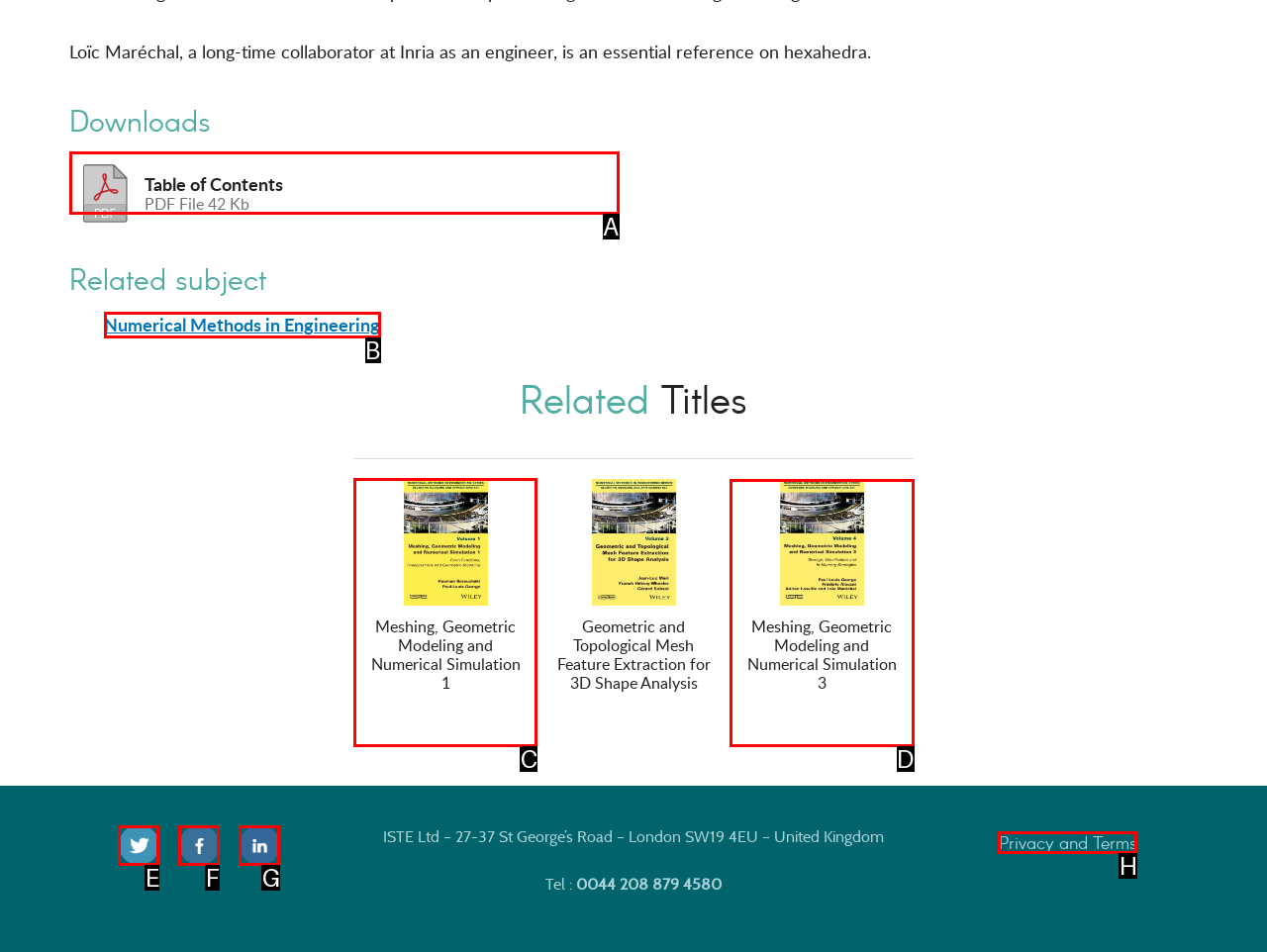Choose the letter of the option you need to click to View the book Meshing, Geometric Modeling and Numerical Simulation 1. Answer with the letter only.

C